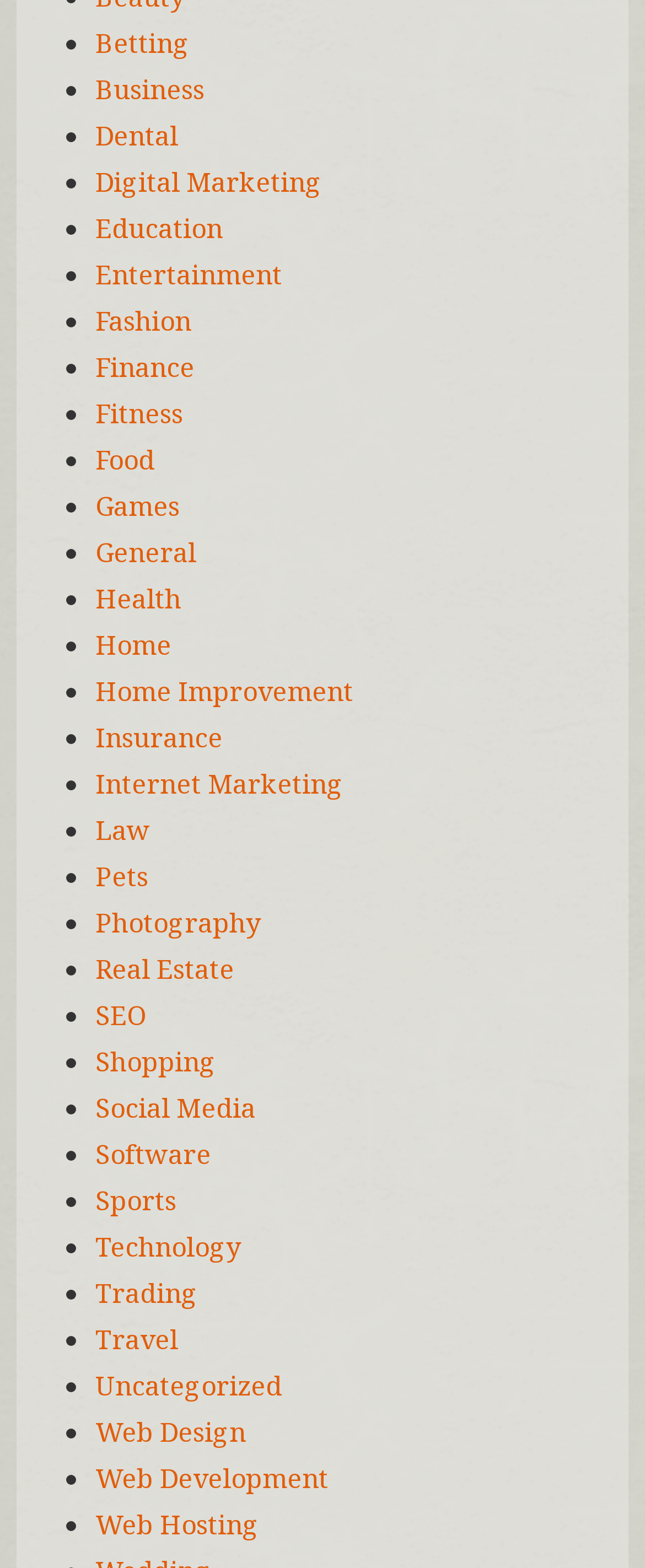Identify the bounding box coordinates for the region to click in order to carry out this instruction: "Explore Fitness". Provide the coordinates using four float numbers between 0 and 1, formatted as [left, top, right, bottom].

[0.148, 0.252, 0.284, 0.275]